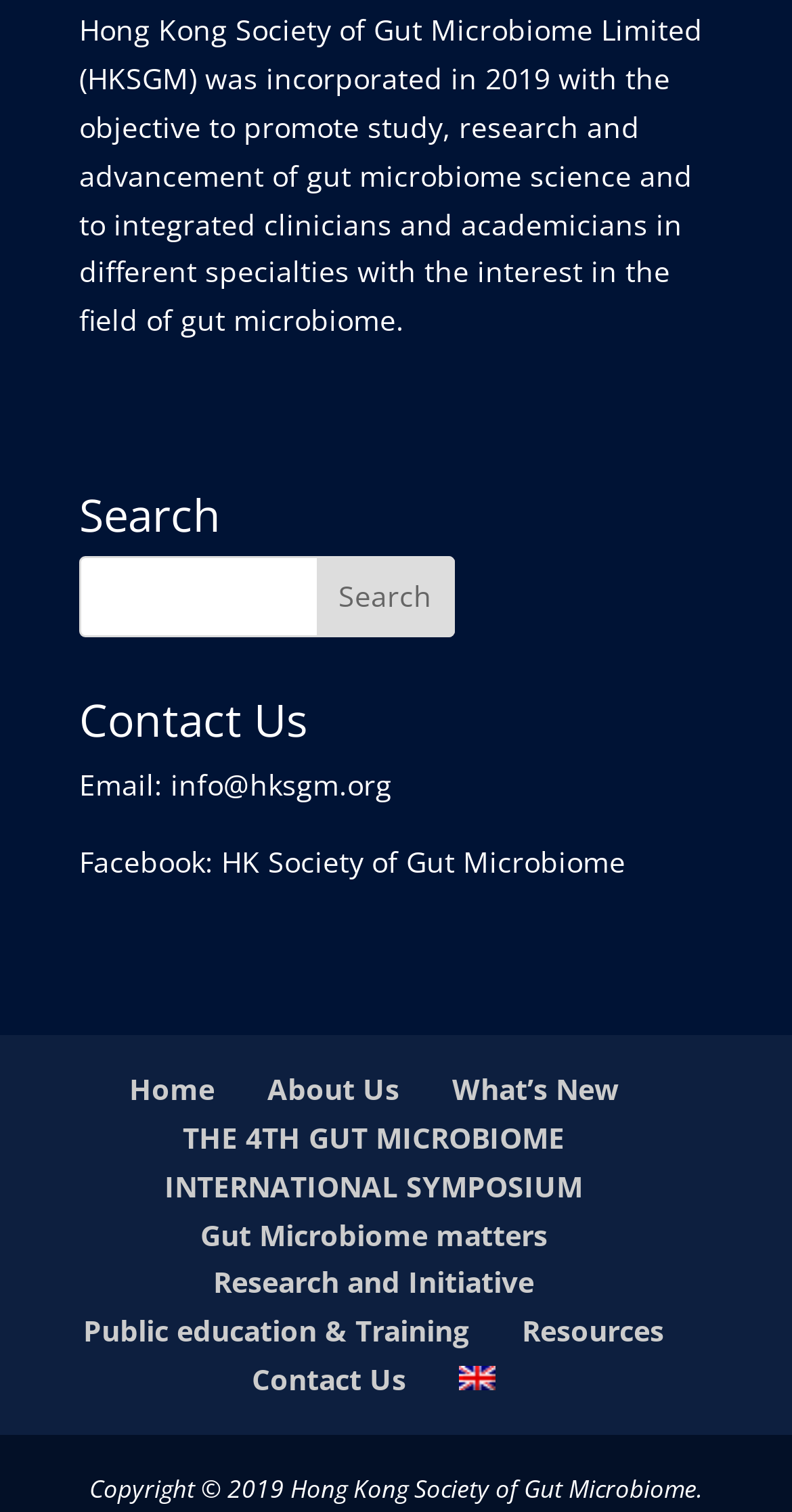What is the name of the international symposium mentioned on the webpage?
We need a detailed and exhaustive answer to the question. Please elaborate.

The link element with ID 132 has the text 'THE 4TH GUT MICROBIOME INTERNATIONAL SYMPOSIUM', which suggests that it is the name of an international symposium related to gut microbiome.